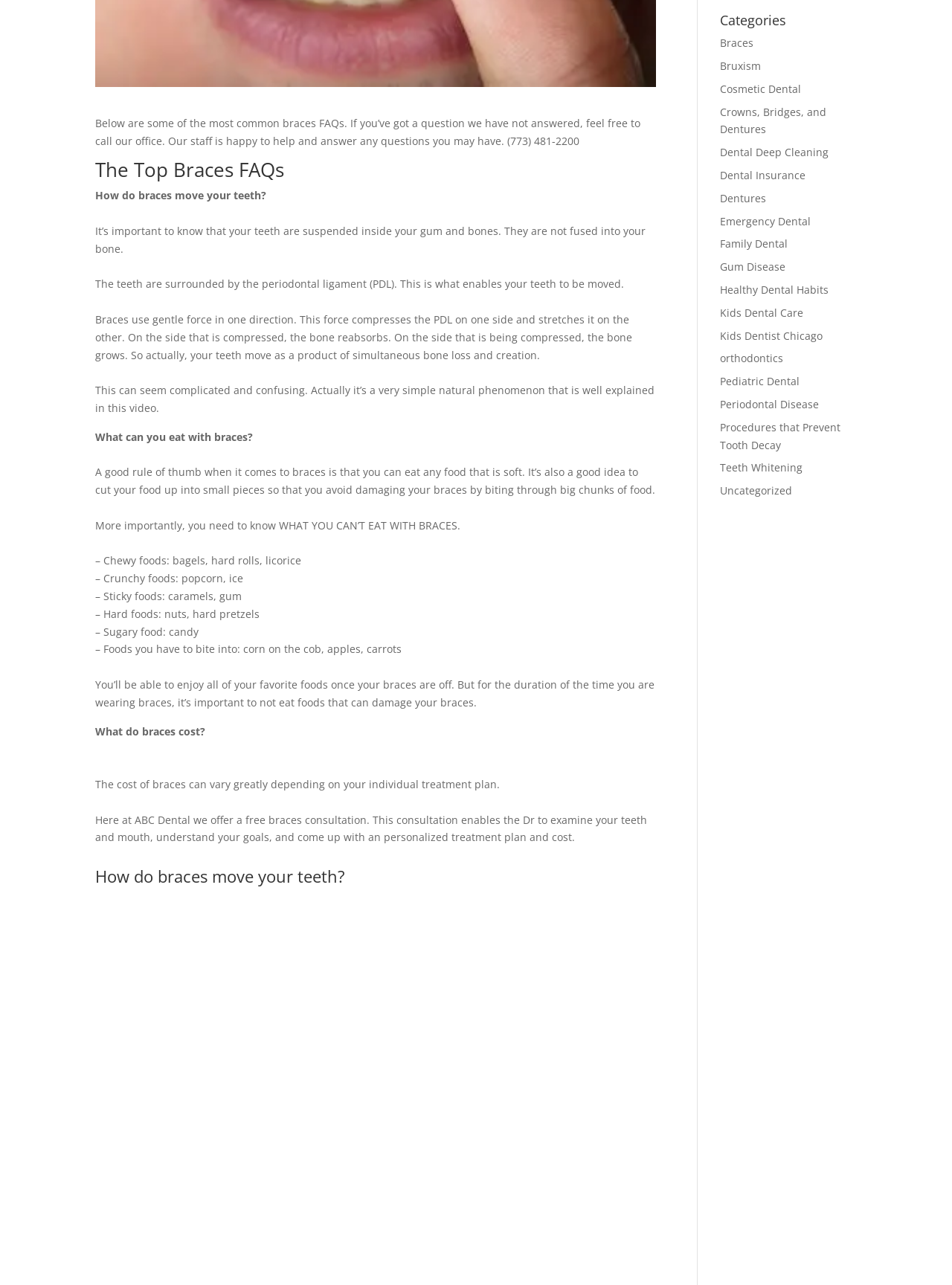Locate the bounding box coordinates of the UI element described by: "Crowns, Bridges, and Dentures". Provide the coordinates as four float numbers between 0 and 1, formatted as [left, top, right, bottom].

[0.756, 0.081, 0.868, 0.106]